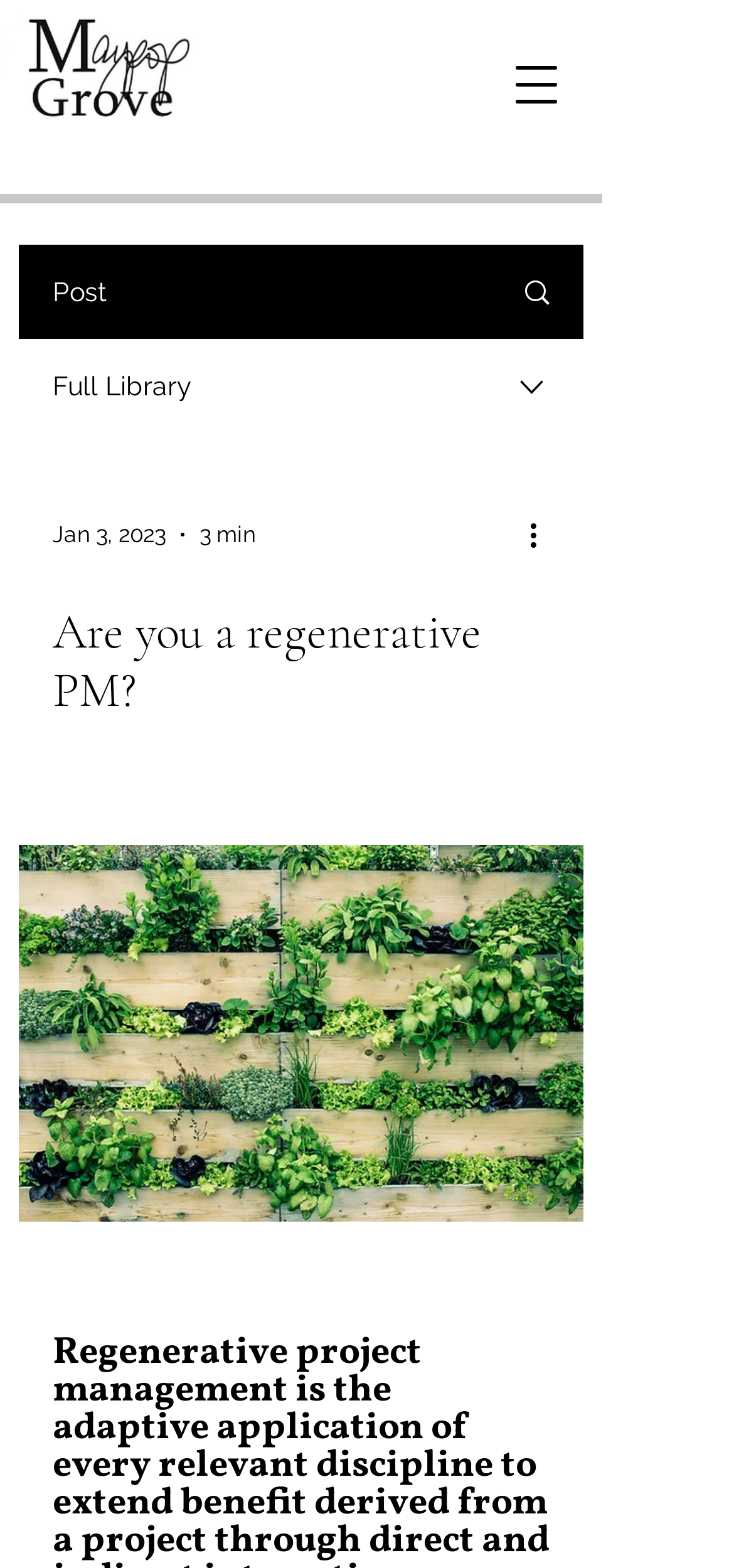Is there an image on the 'More actions' button?
Respond to the question with a single word or phrase according to the image.

Yes